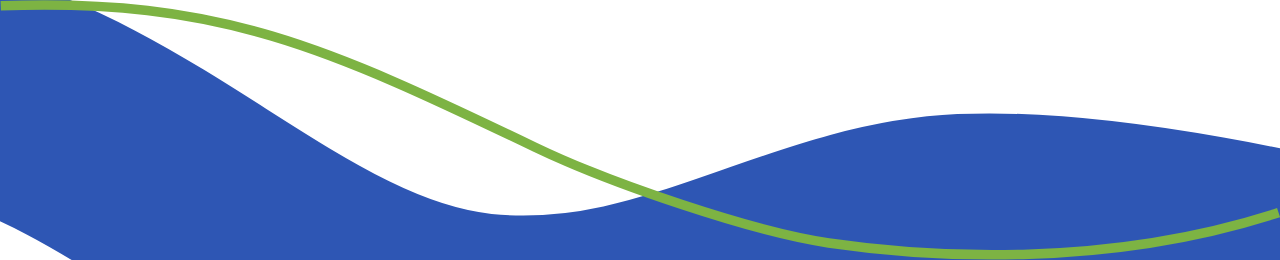How far is Kozani from Ptolemaida coal mining sites?
Refer to the image and give a detailed answer to the query.

According to the caption, Kozani, the capital of the area, is approximately 16 kilometers away from the coal mining sites at Ptolemaida, which is mentioned to provide geographical context for understanding the mining operations in Western Macedonia.